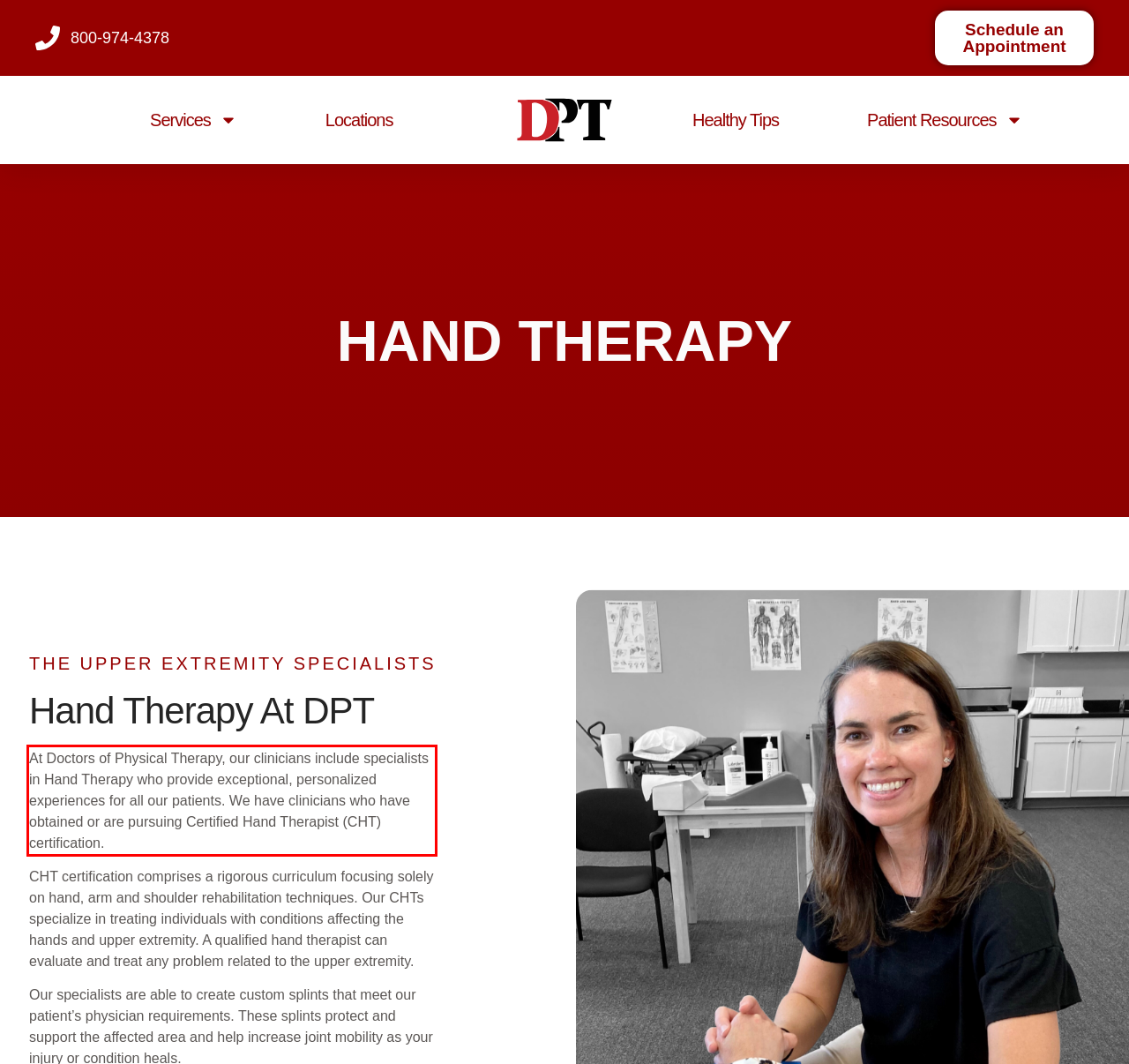In the screenshot of the webpage, find the red bounding box and perform OCR to obtain the text content restricted within this red bounding box.

At Doctors of Physical Therapy, our clinicians include specialists in Hand Therapy who provide exceptional, personalized experiences for all our patients. We have clinicians who have obtained or are pursuing Certified Hand Therapist (CHT) certification.